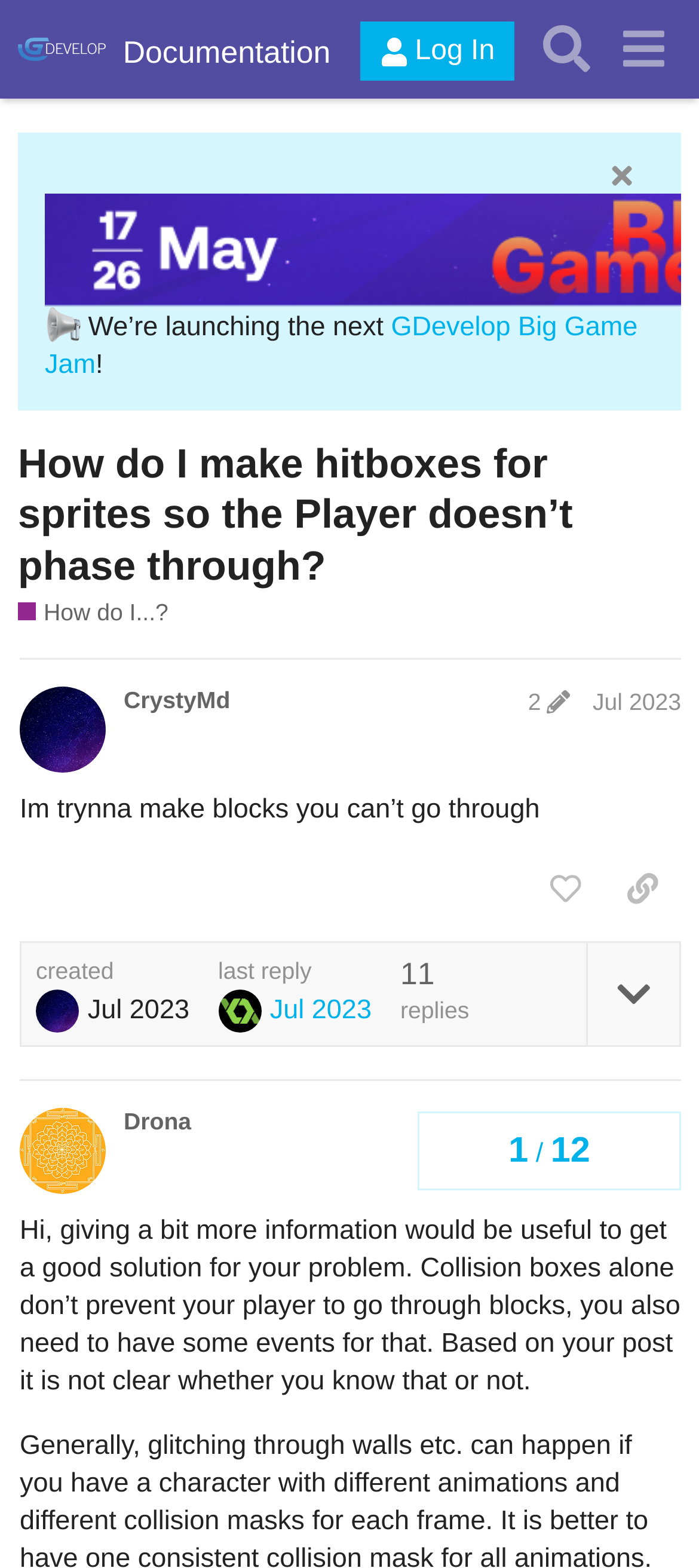Provide a brief response to the question using a single word or phrase: 
Who is the author of the first post?

CrystyMd